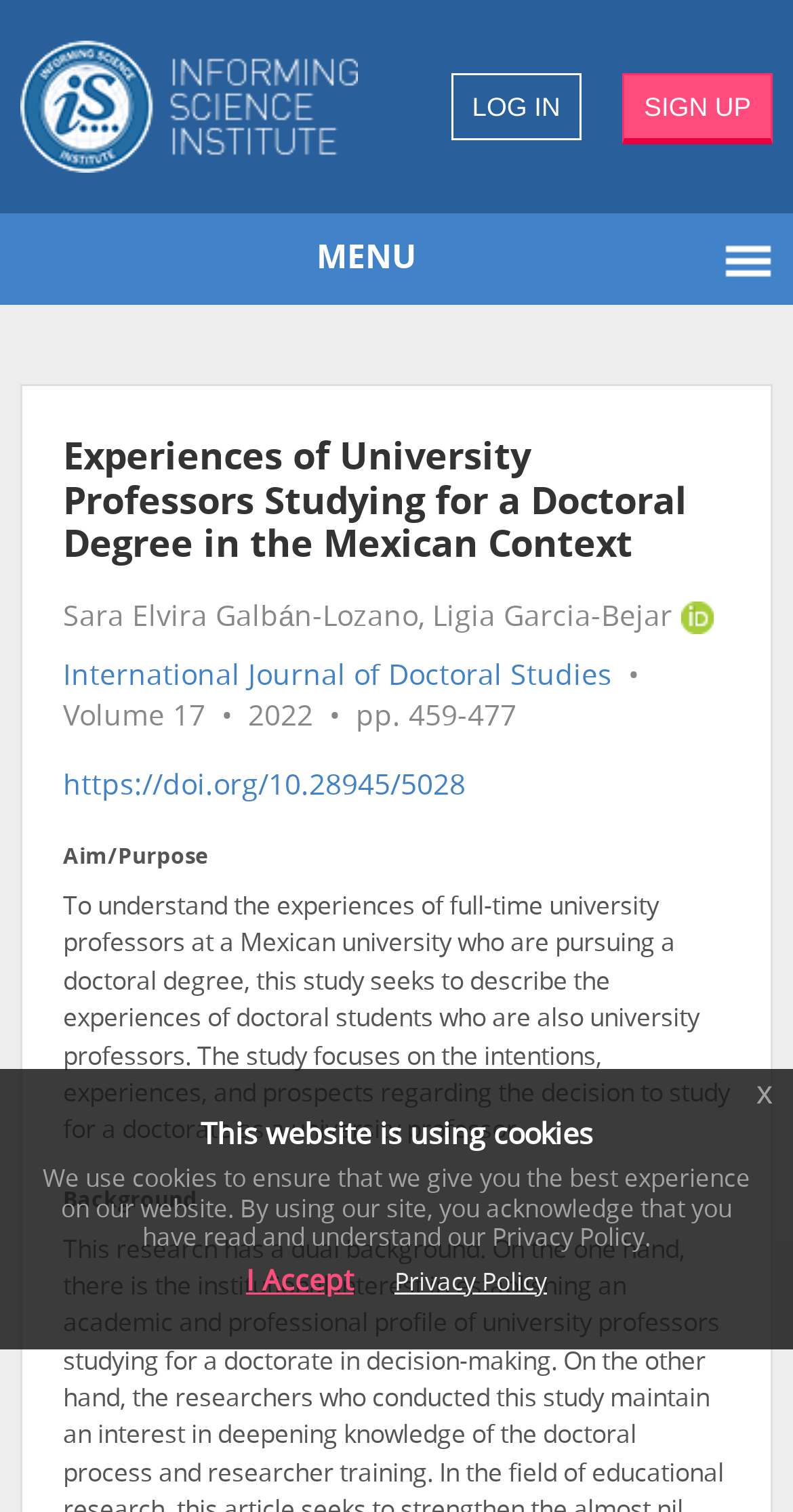What is the DOI of the article?
Provide a concise answer using a single word or phrase based on the image.

https://doi.org/10.28945/5028